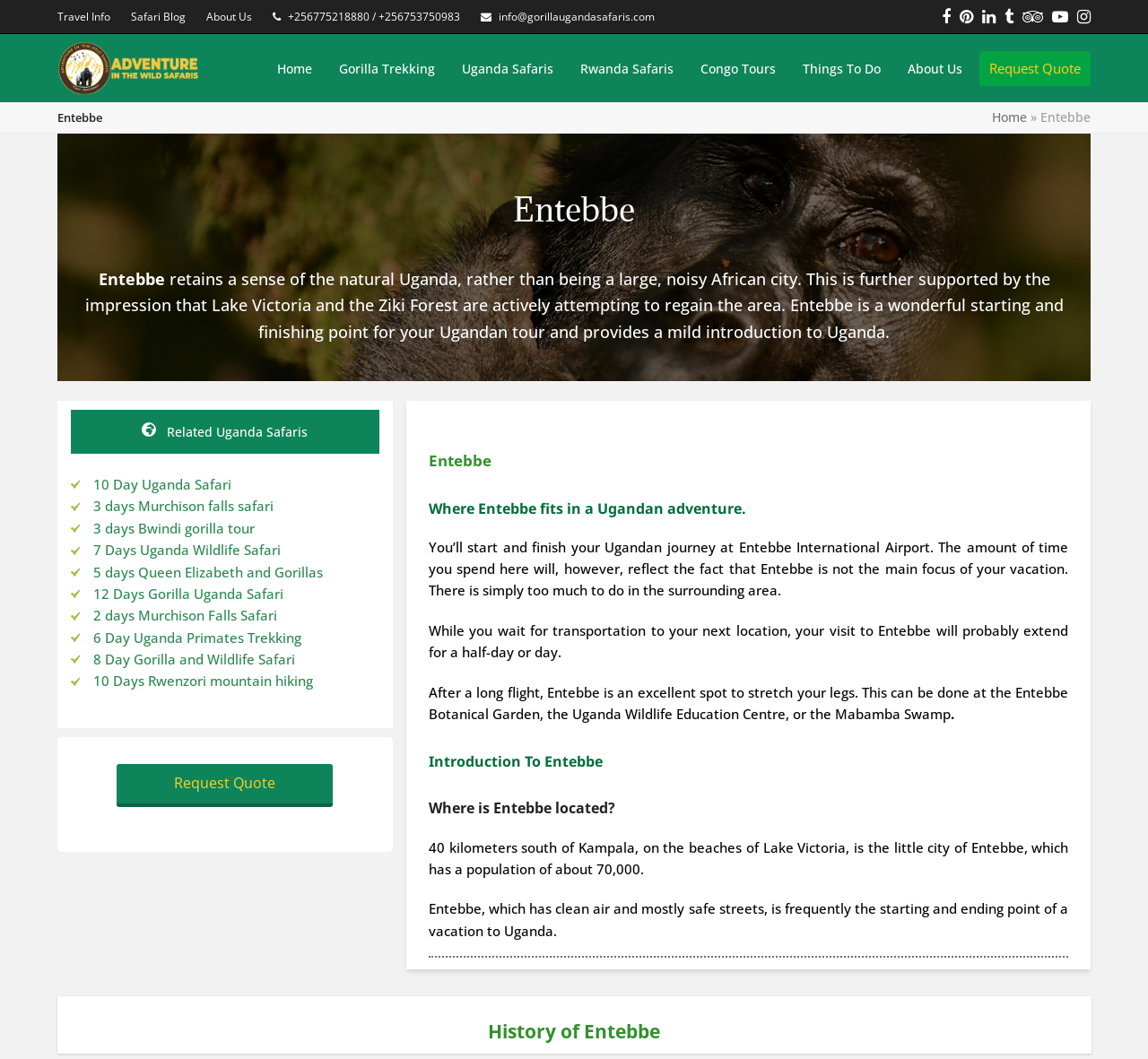Examine the image carefully and respond to the question with a detailed answer: 
What is the name of the international airport mentioned on this webpage?

I found the answer in the text 'You’ll start and finish your Ugandan journey at Entebbe International Airport.' which explicitly mentions the name of the airport.